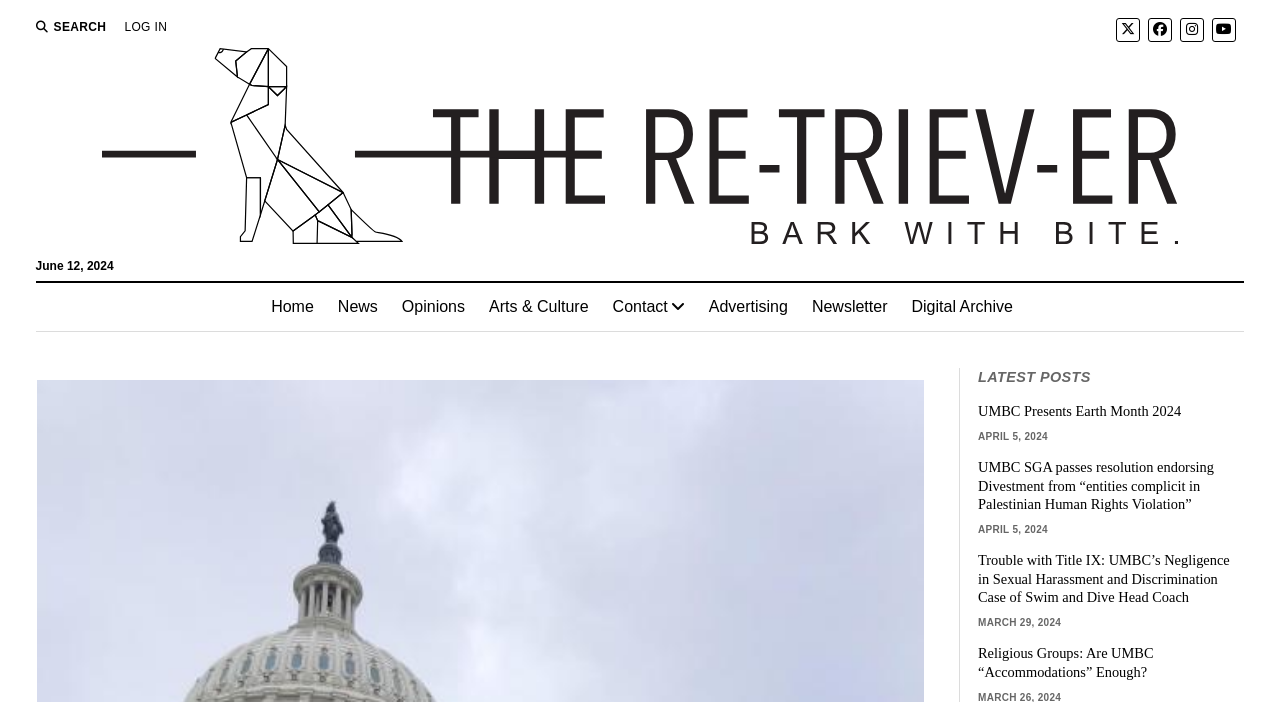What is the name of the publication?
Answer with a single word or phrase by referring to the visual content.

The Retriever